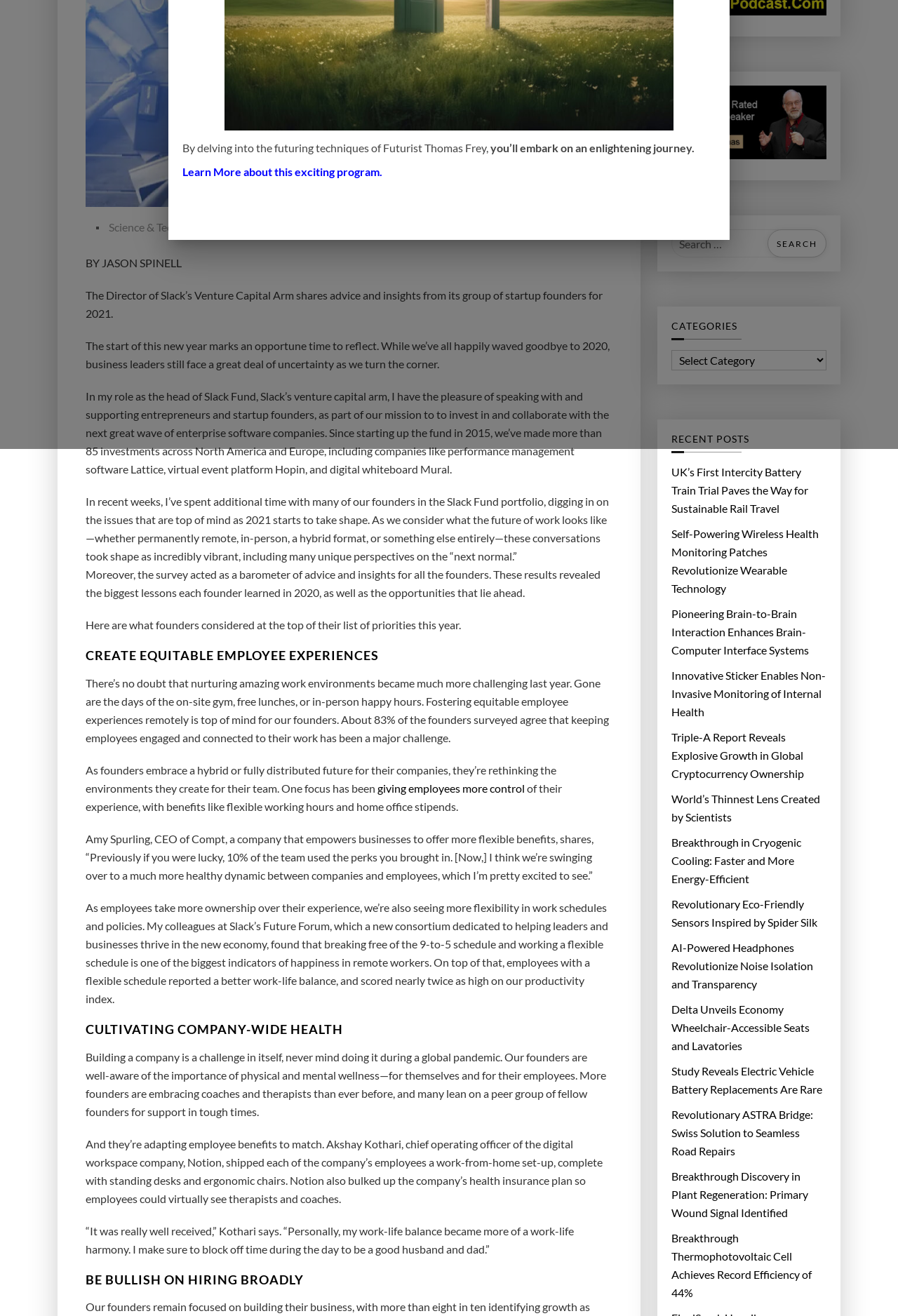Determine the bounding box coordinates for the HTML element described here: "Startup".

[0.273, 0.166, 0.313, 0.18]